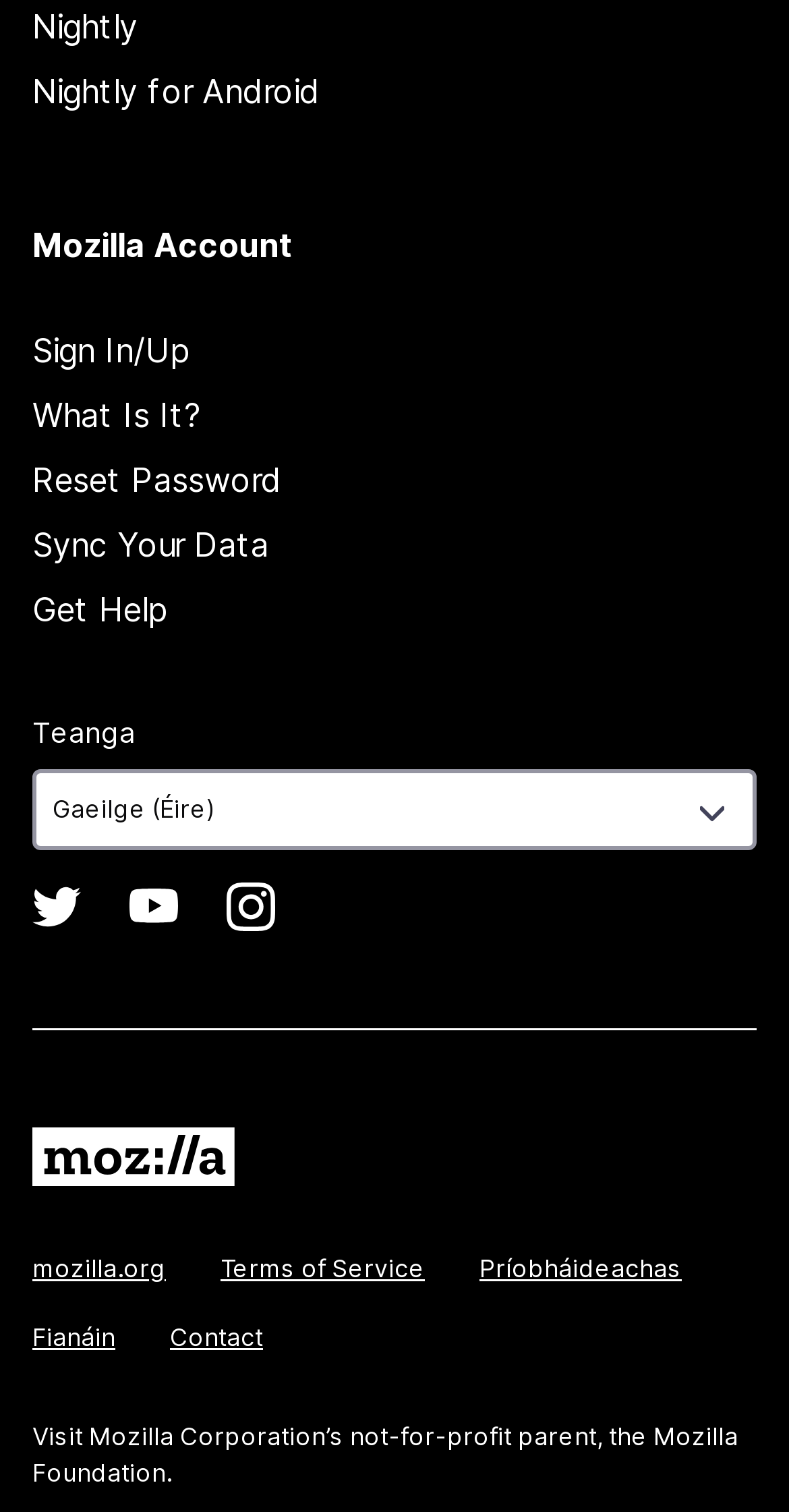Using the element description provided, determine the bounding box coordinates in the format (top-left x, top-left y, bottom-right x, bottom-right y). Ensure that all values are floating point numbers between 0 and 1. Element description: Sign In/Up

[0.041, 0.218, 0.238, 0.245]